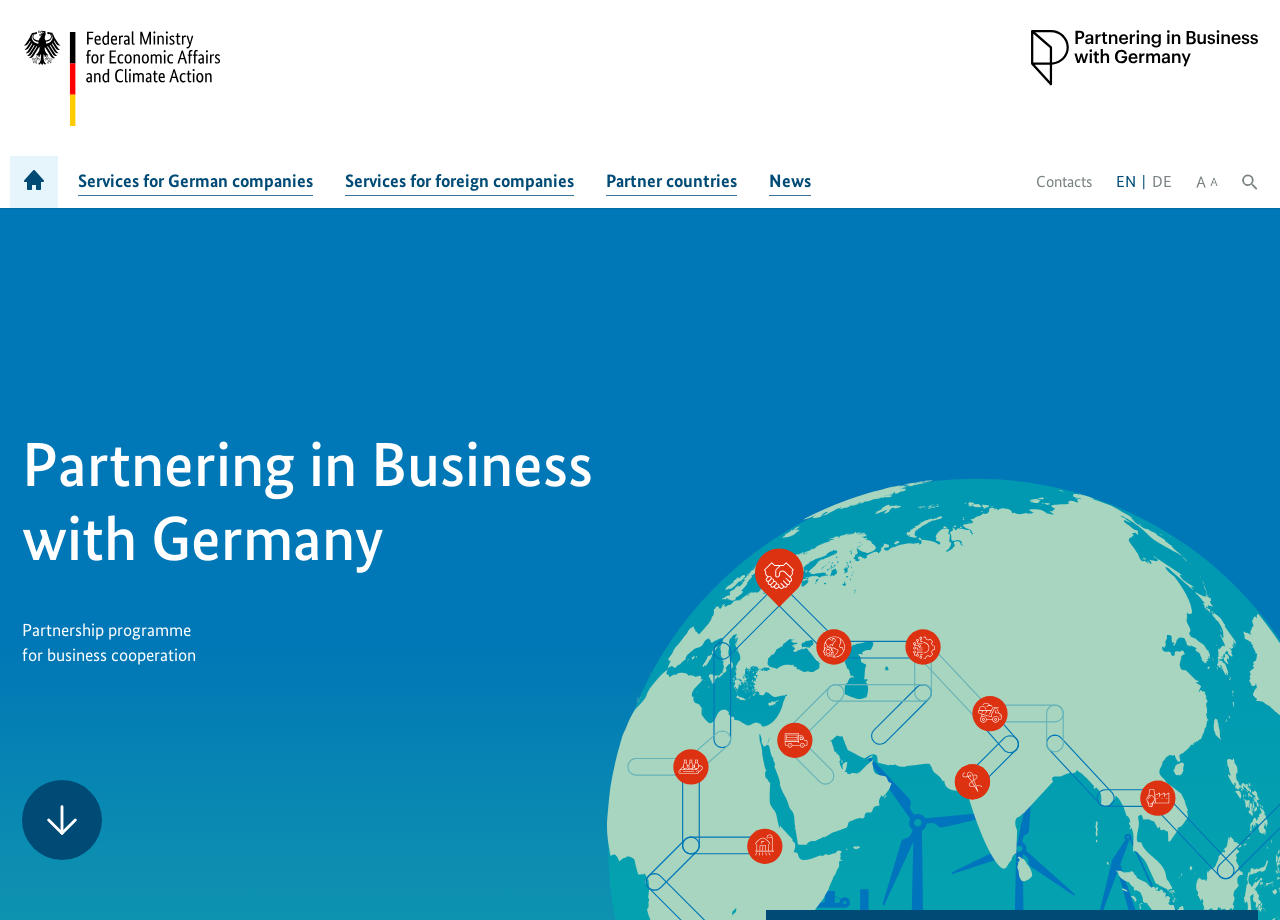Extract the main headline from the webpage and generate its text.

Partnering in Business with Germany